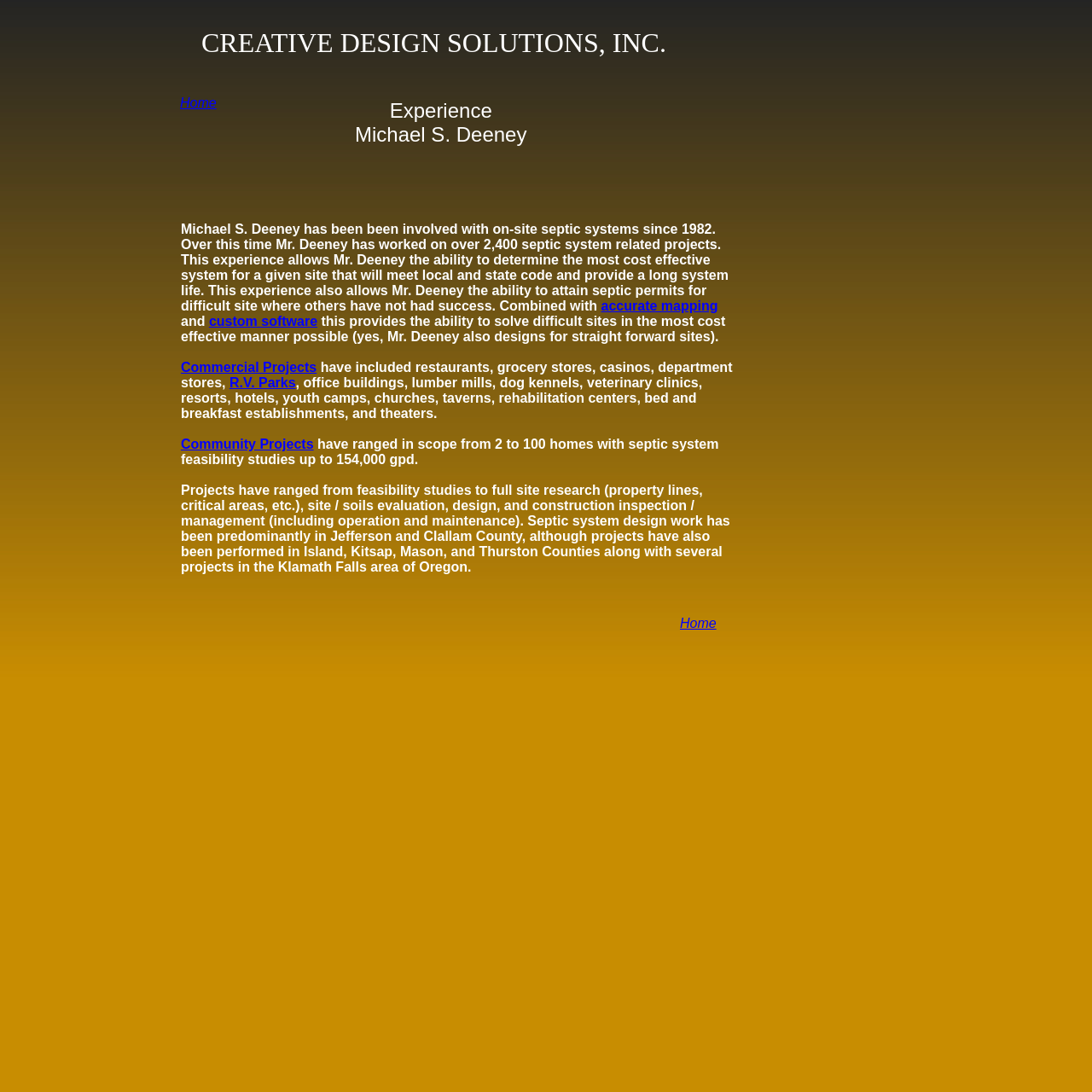What is one of the types of projects Michael S. Deeney has worked on?
Please elaborate on the answer to the question with detailed information.

I found the answer by reading the text content of the LayoutTableCell element with bounding box coordinates [0.166, 0.203, 0.671, 0.527]. The text content lists various types of projects, including R.V. Parks, that Michael S. Deeney has worked on.